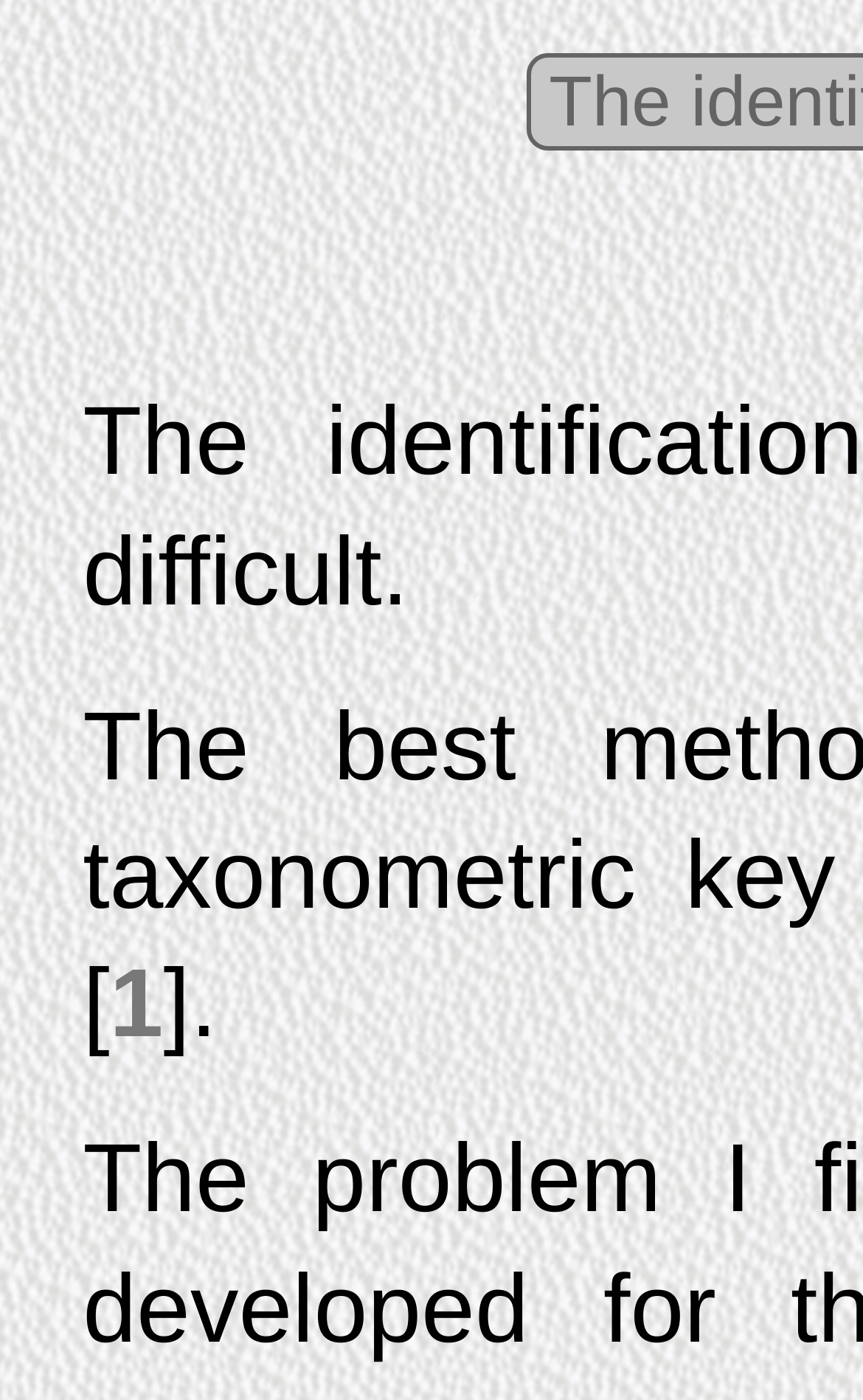Identify the bounding box coordinates for the UI element described as: "1". The coordinates should be provided as four floats between 0 and 1: [left, top, right, bottom].

[0.127, 0.679, 0.189, 0.756]